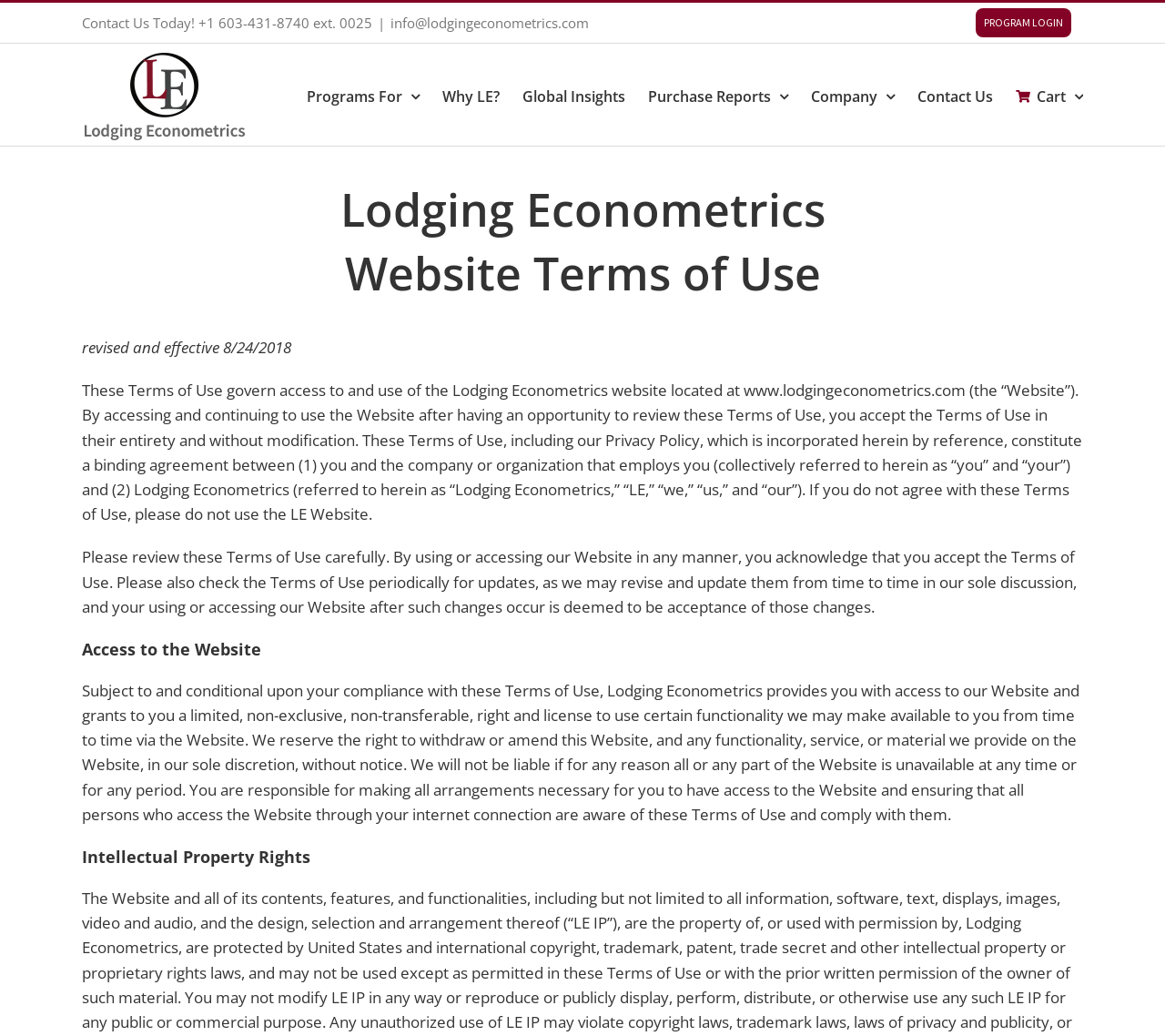Determine the bounding box coordinates of the UI element that matches the following description: "Purchase Reports". The coordinates should be four float numbers between 0 and 1 in the format [left, top, right, bottom].

[0.556, 0.042, 0.677, 0.141]